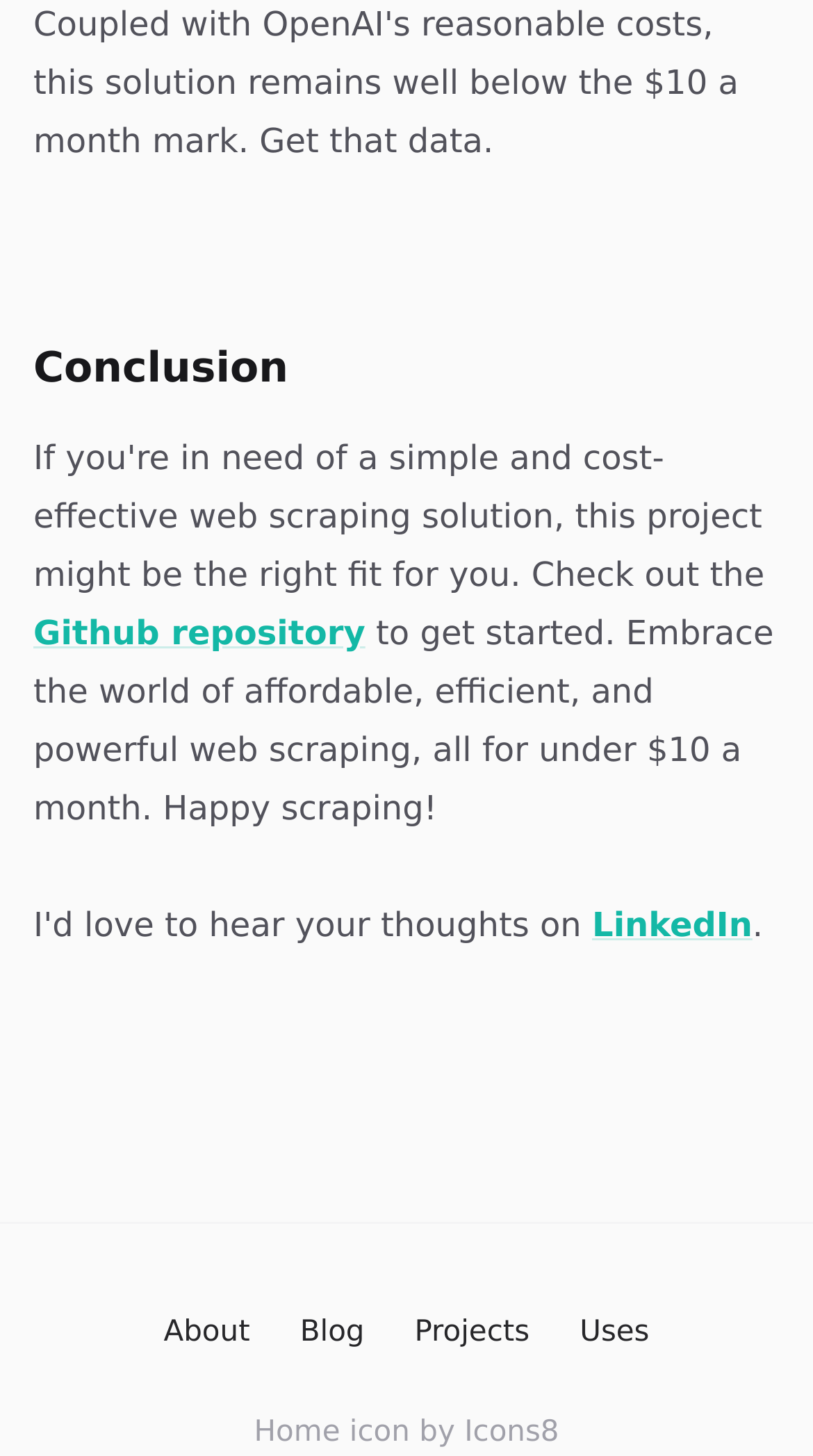Please answer the following question using a single word or phrase: 
What is the cost of web scraping per month?

under $10